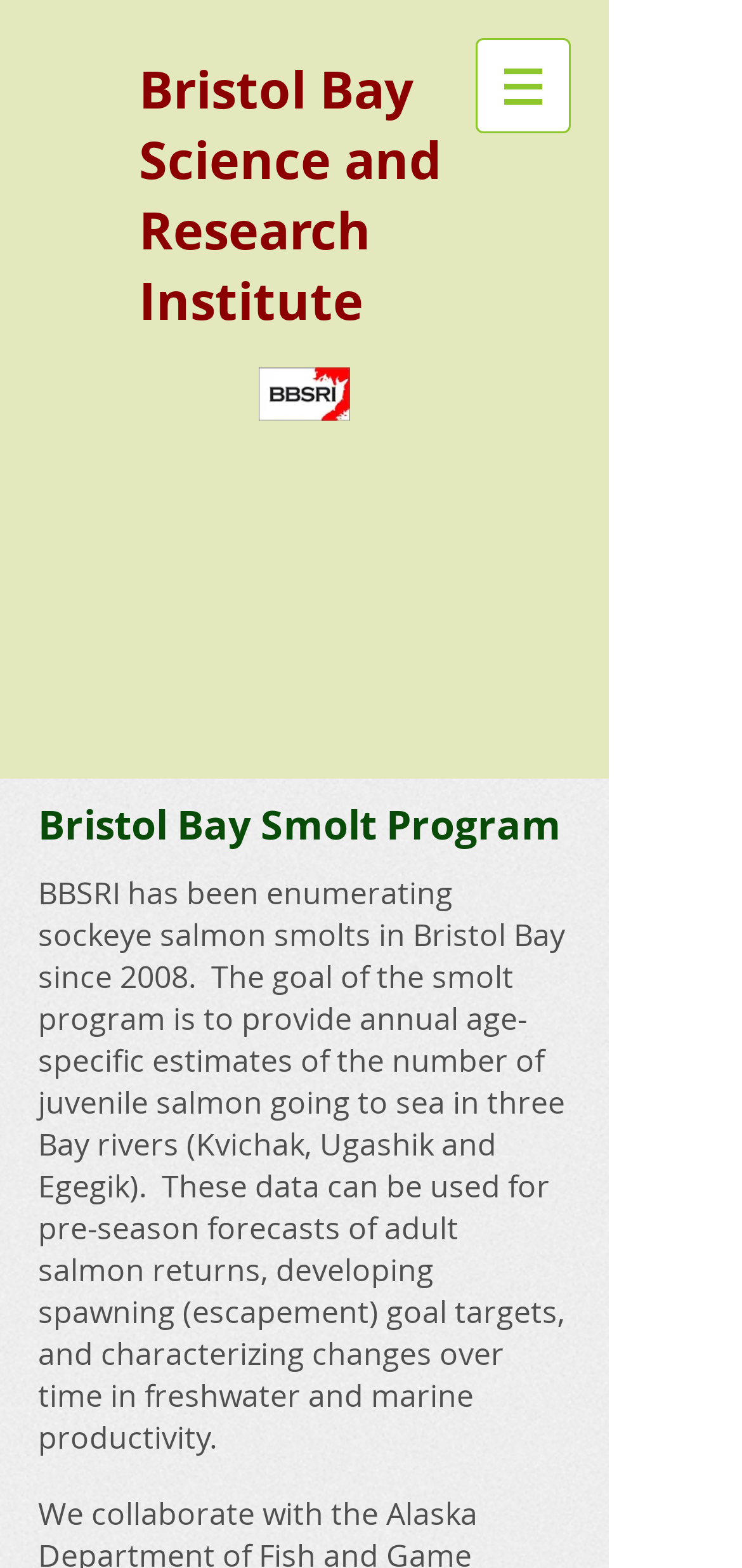What is the goal of the smolt program?
Examine the image and provide an in-depth answer to the question.

I found the answer by reading the StaticText element with the text 'BBSRI has been enumerating sockeye salmon smolts in Bristol Bay since 2008. ...' which has a bounding box coordinate of [0.051, 0.556, 0.762, 0.93]. The goal of the smolt program is mentioned in this text as providing annual age-specific estimates of the number of juvenile salmon going to sea in three Bay rivers.